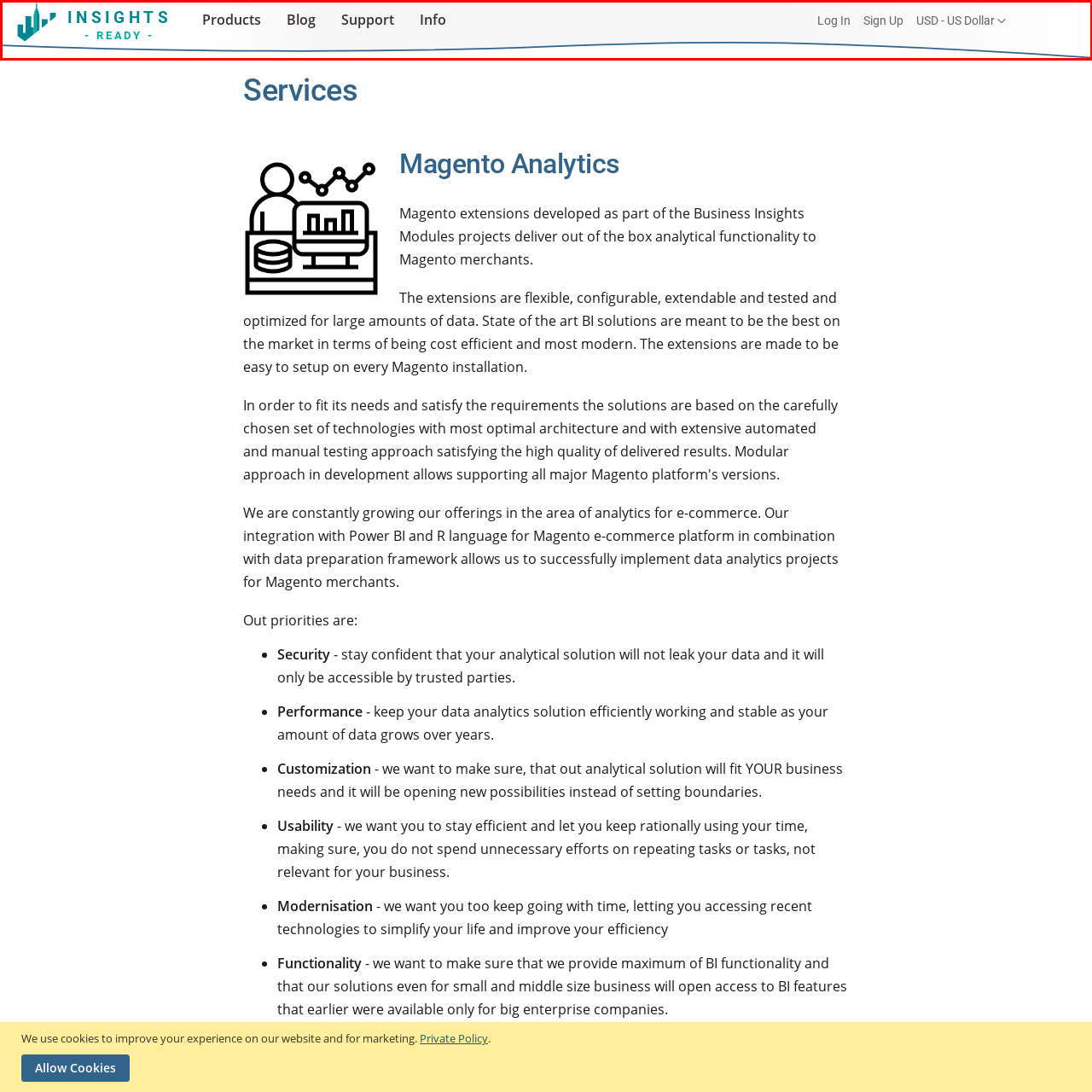How many important links are provided below the brand name?
Inspect the image portion within the red bounding box and deliver a detailed answer to the question.

Below the brand name, there are four important links provided, which are 'Products', 'Blog', 'Support', and 'Info', giving users easy access to various sections of the site.